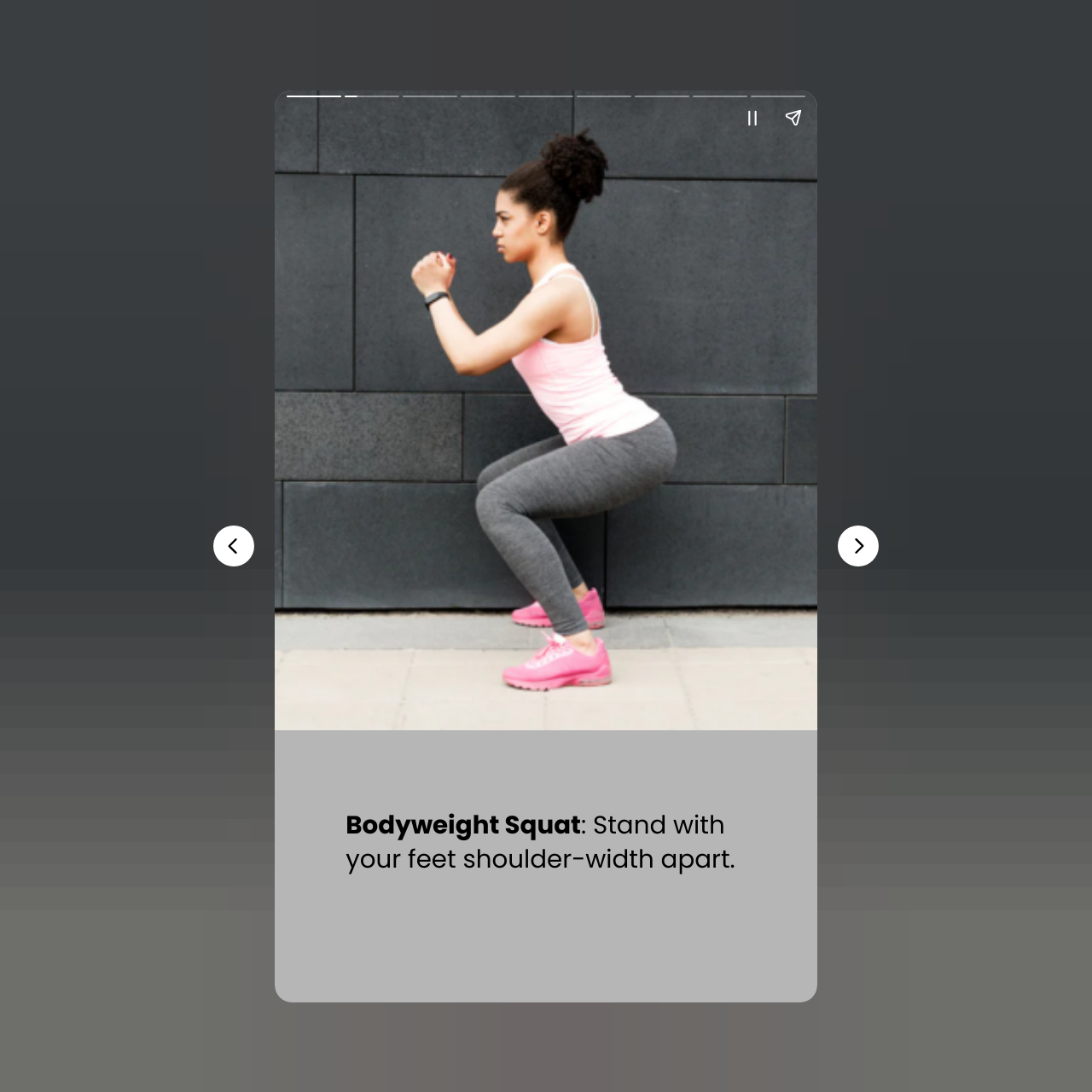Analyze the image and deliver a detailed answer to the question: How many types of squats are described on this page?

I inferred this from the title of the webpage, '7 Types of Squats to Help Tone Your Legs and Booty', which implies that the page describes seven different types of squats.